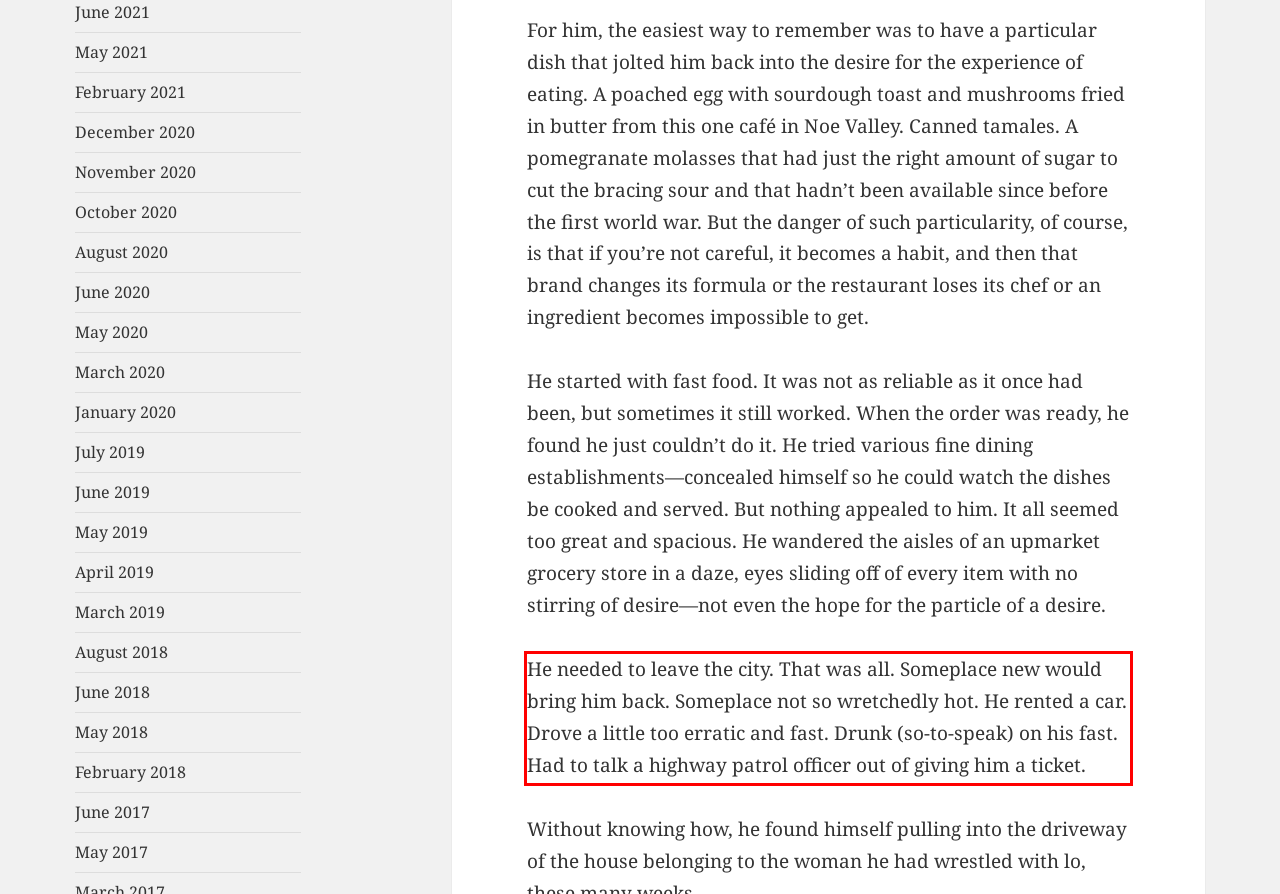Within the screenshot of the webpage, locate the red bounding box and use OCR to identify and provide the text content inside it.

He needed to leave the city. That was all. Someplace new would bring him back. Someplace not so wretchedly hot. He rented a car. Drove a little too erratic and fast. Drunk (so-to-speak) on his fast. Had to talk a highway patrol officer out of giving him a ticket.